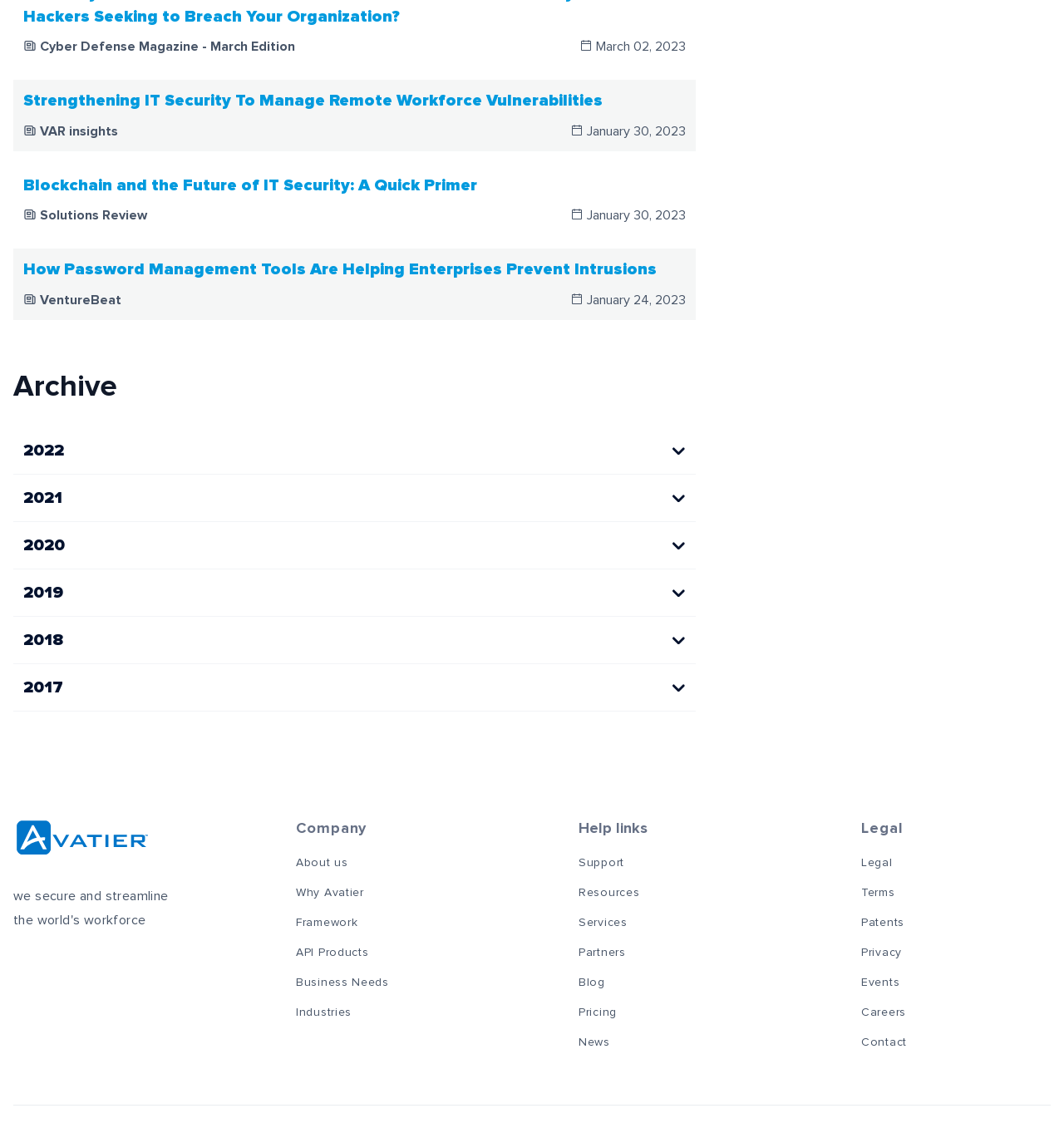Could you provide the bounding box coordinates for the portion of the screen to click to complete this instruction: "See more business card scanner options"?

None